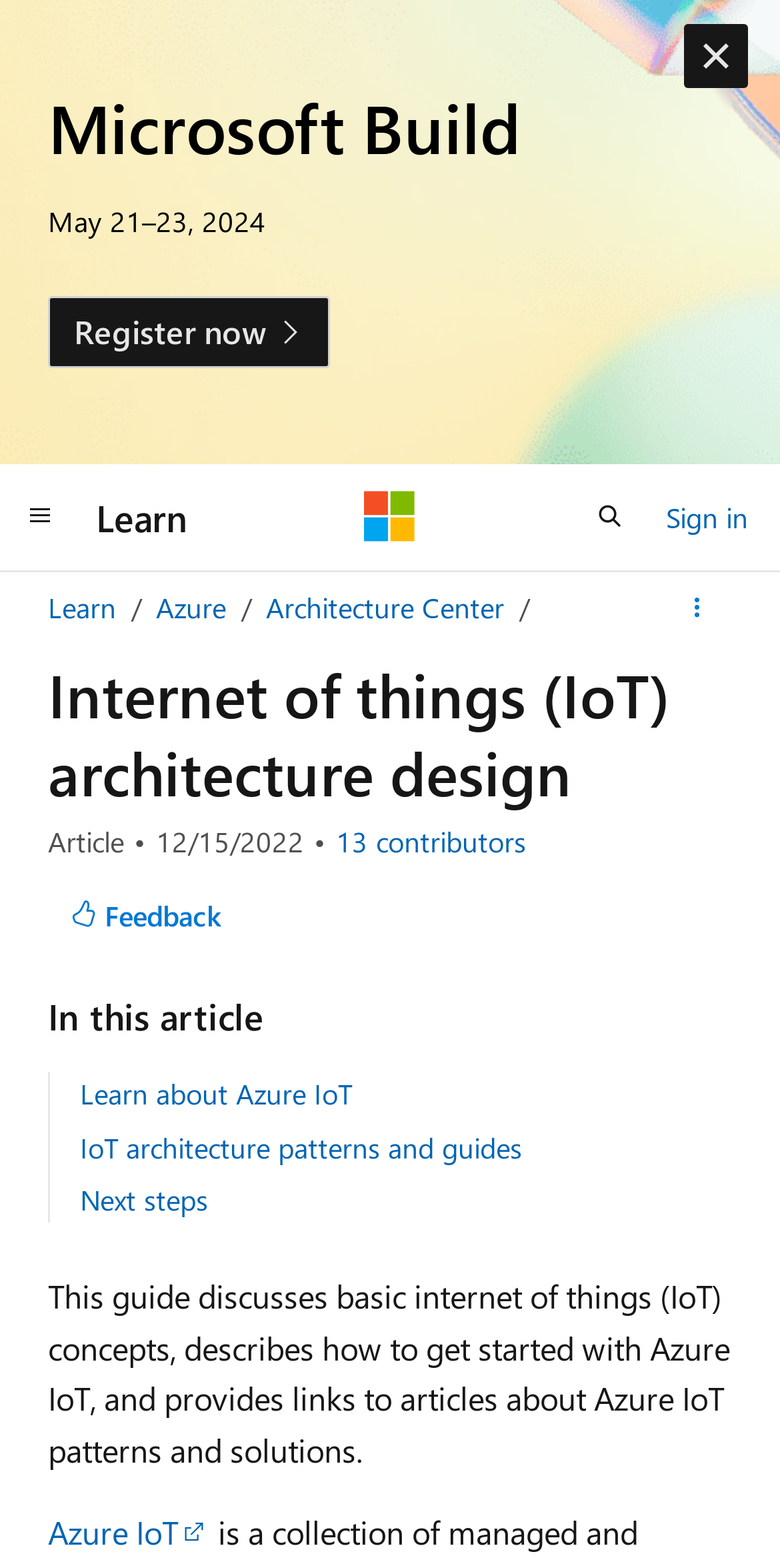Please find the bounding box for the following UI element description. Provide the coordinates in (top-left x, top-left y, bottom-right x, bottom-right y) format, with values between 0 and 1: aria-label="Global navigation" title="Global navigation"

[0.0, 0.307, 0.103, 0.353]